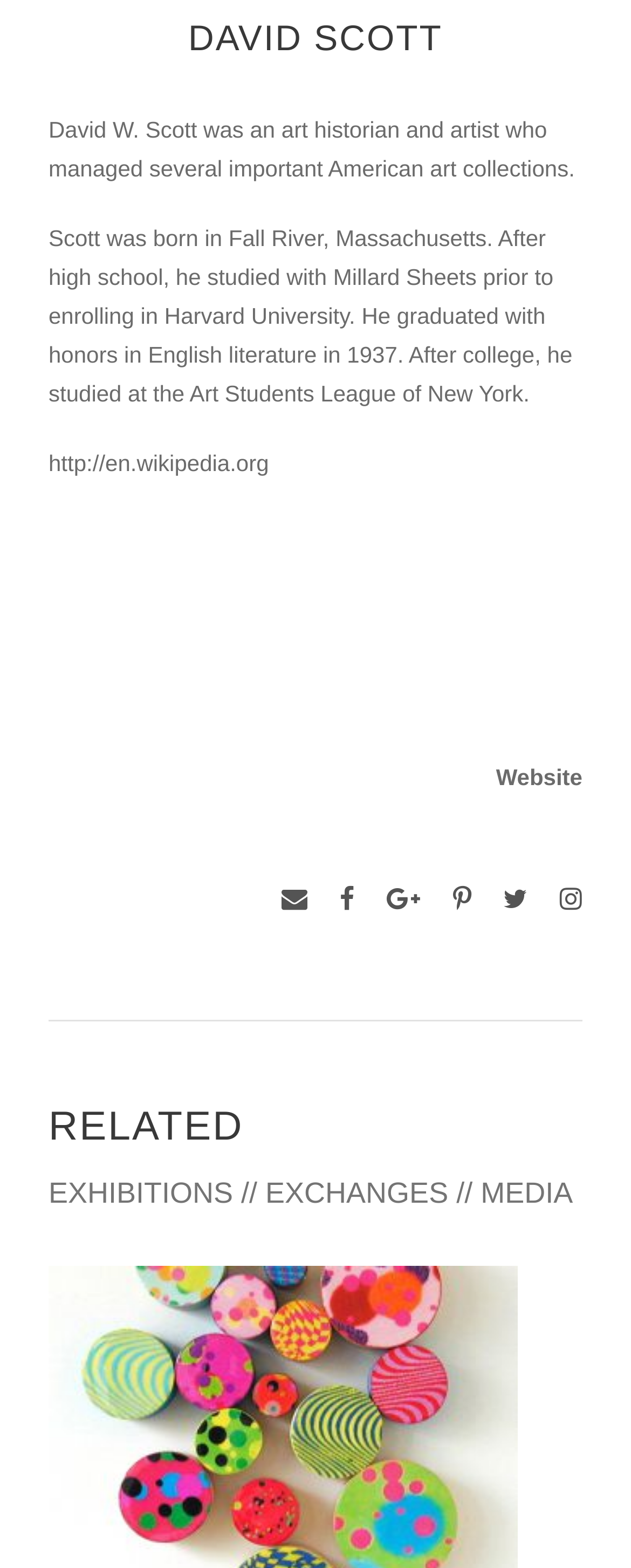Determine the bounding box for the UI element as described: "BUJUMBURA 2006". The coordinates should be represented as four float numbers between 0 and 1, formatted as [left, top, right, bottom].

[0.331, 0.977, 0.669, 0.991]